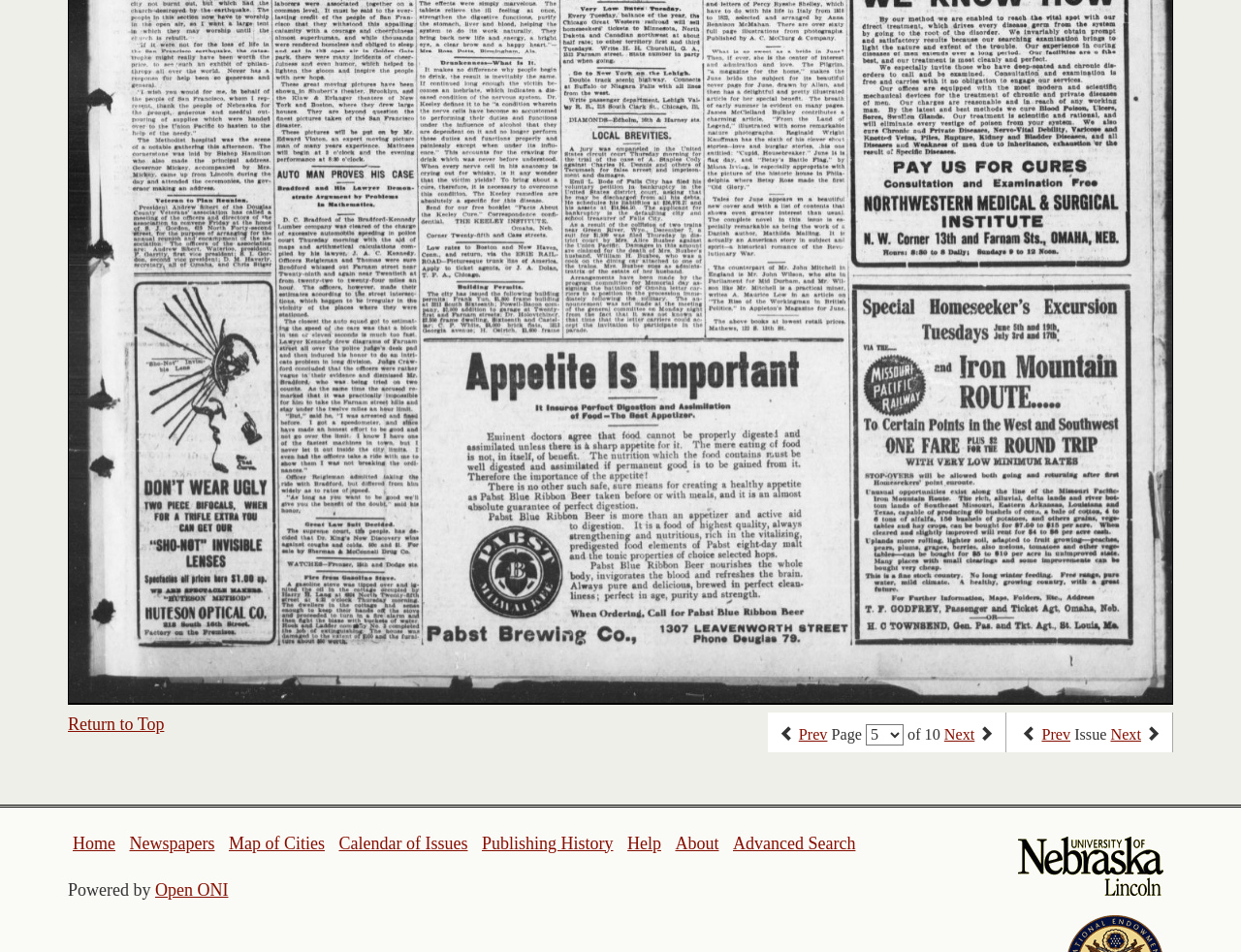What is the logo at the bottom right corner?
Based on the image, please offer an in-depth response to the question.

I identified the logo by analyzing the image element with the bounding box coordinates [0.812, 0.868, 0.945, 0.951] and its corresponding description 'University of Nebraska Lincoln logo'.